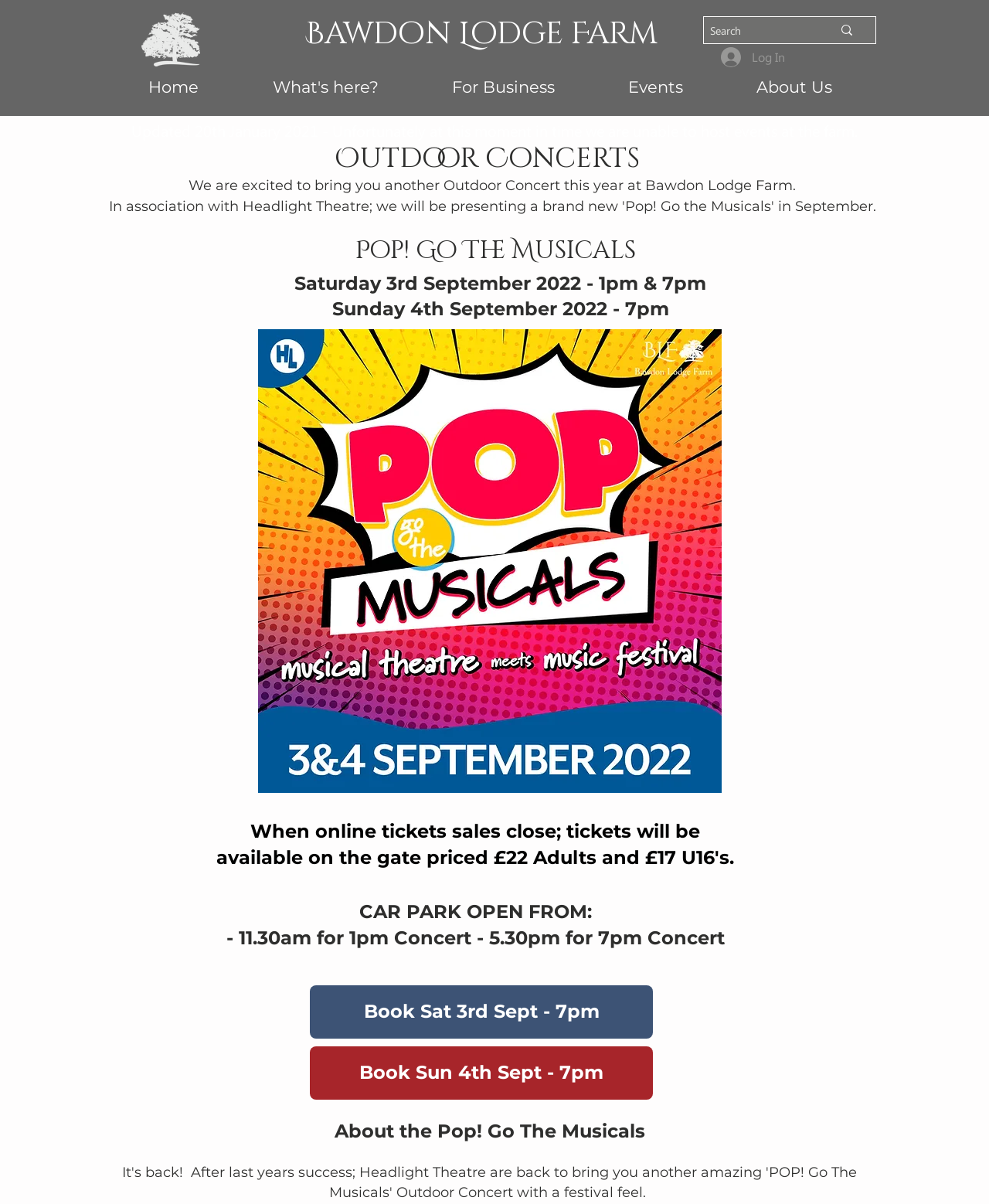Determine the bounding box coordinates of the UI element described by: "Home".

[0.112, 0.063, 0.238, 0.079]